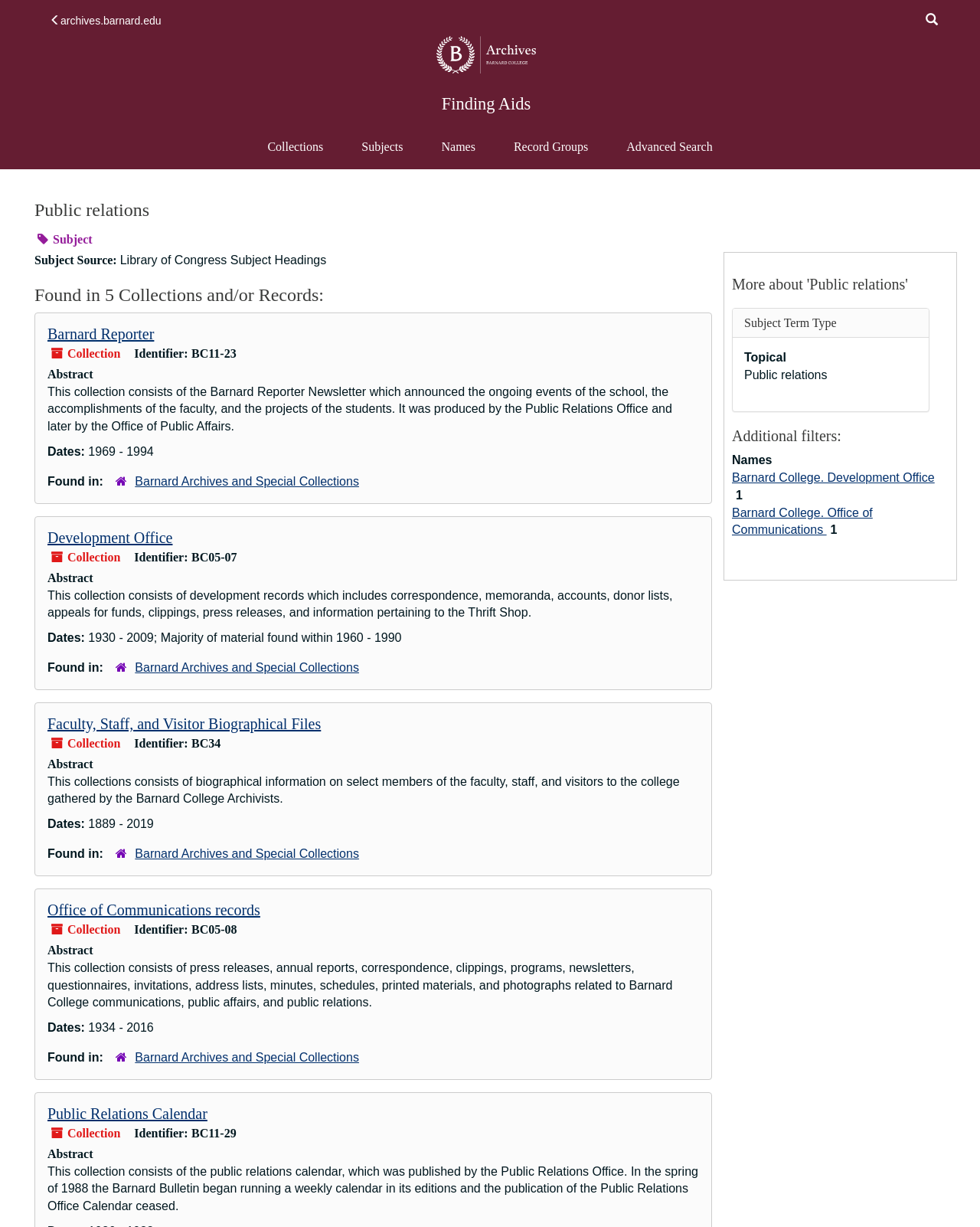What is the name of the office that produced the Public Relations Calendar?
From the image, provide a succinct answer in one word or a short phrase.

Public Relations Office